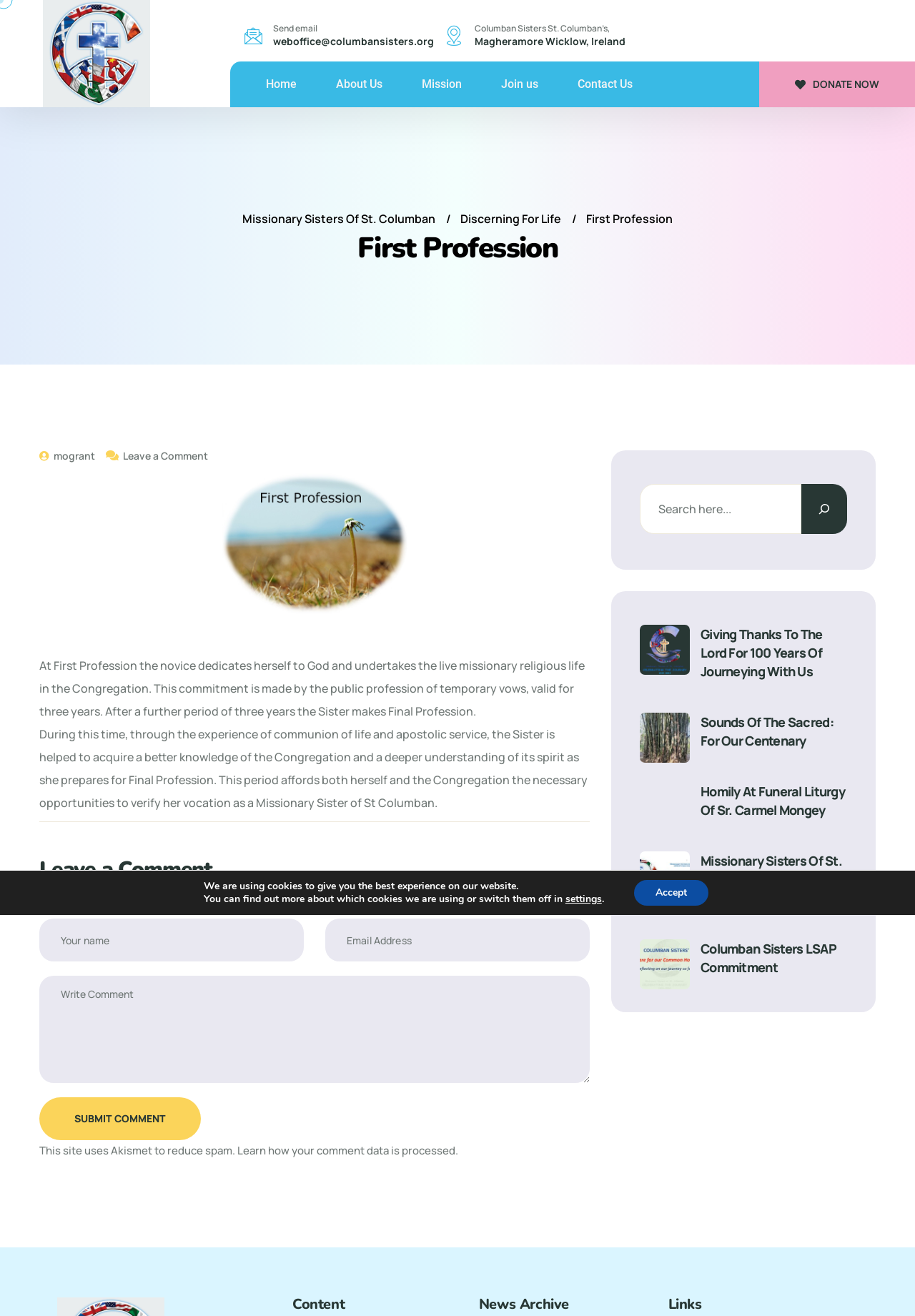Find the bounding box coordinates of the element to click in order to complete the given instruction: "Click the 'Contact Us' link."

[0.631, 0.056, 0.692, 0.072]